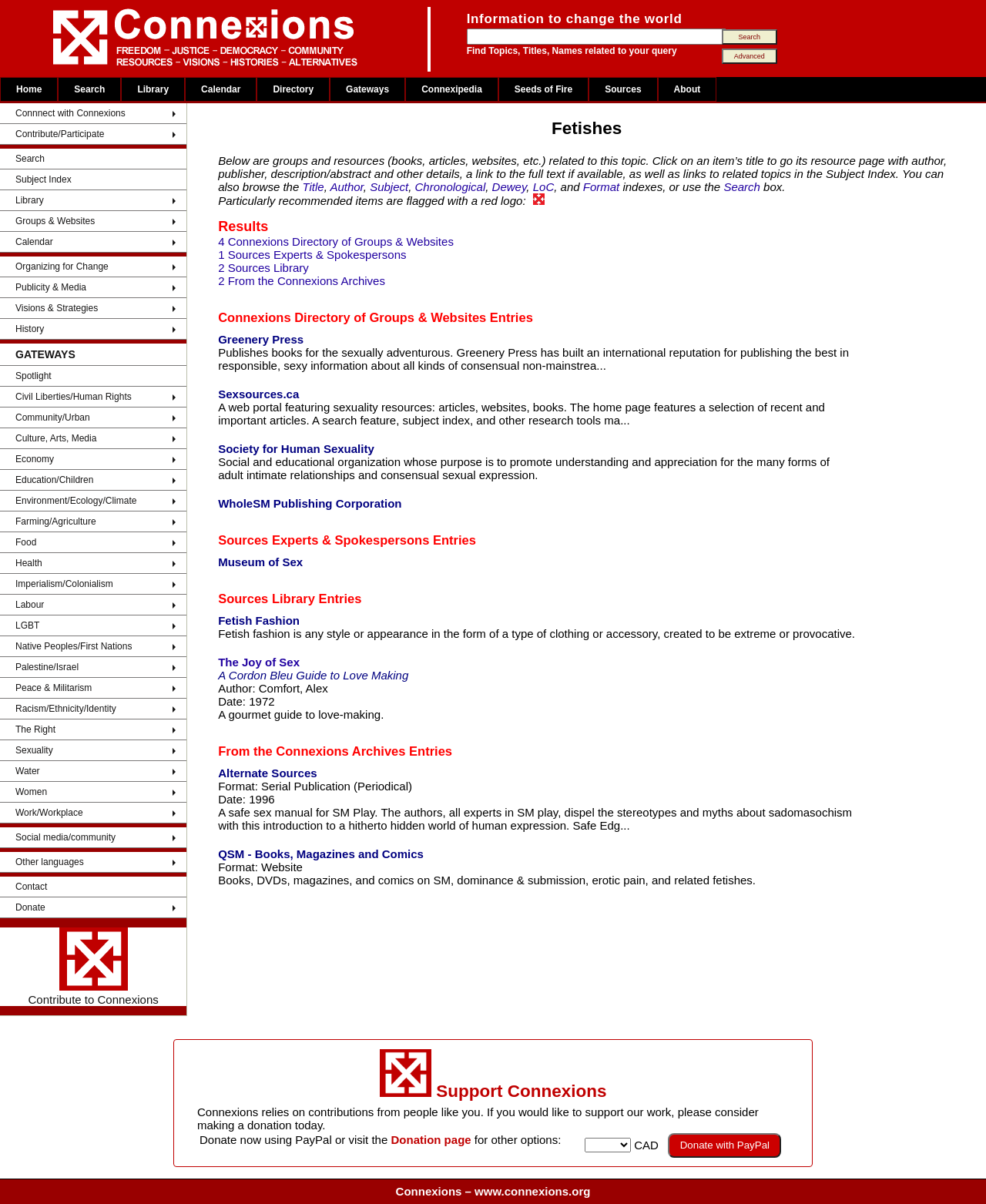Please answer the following question using a single word or phrase: What is the text of the button next to the textbox in the search section?

Search